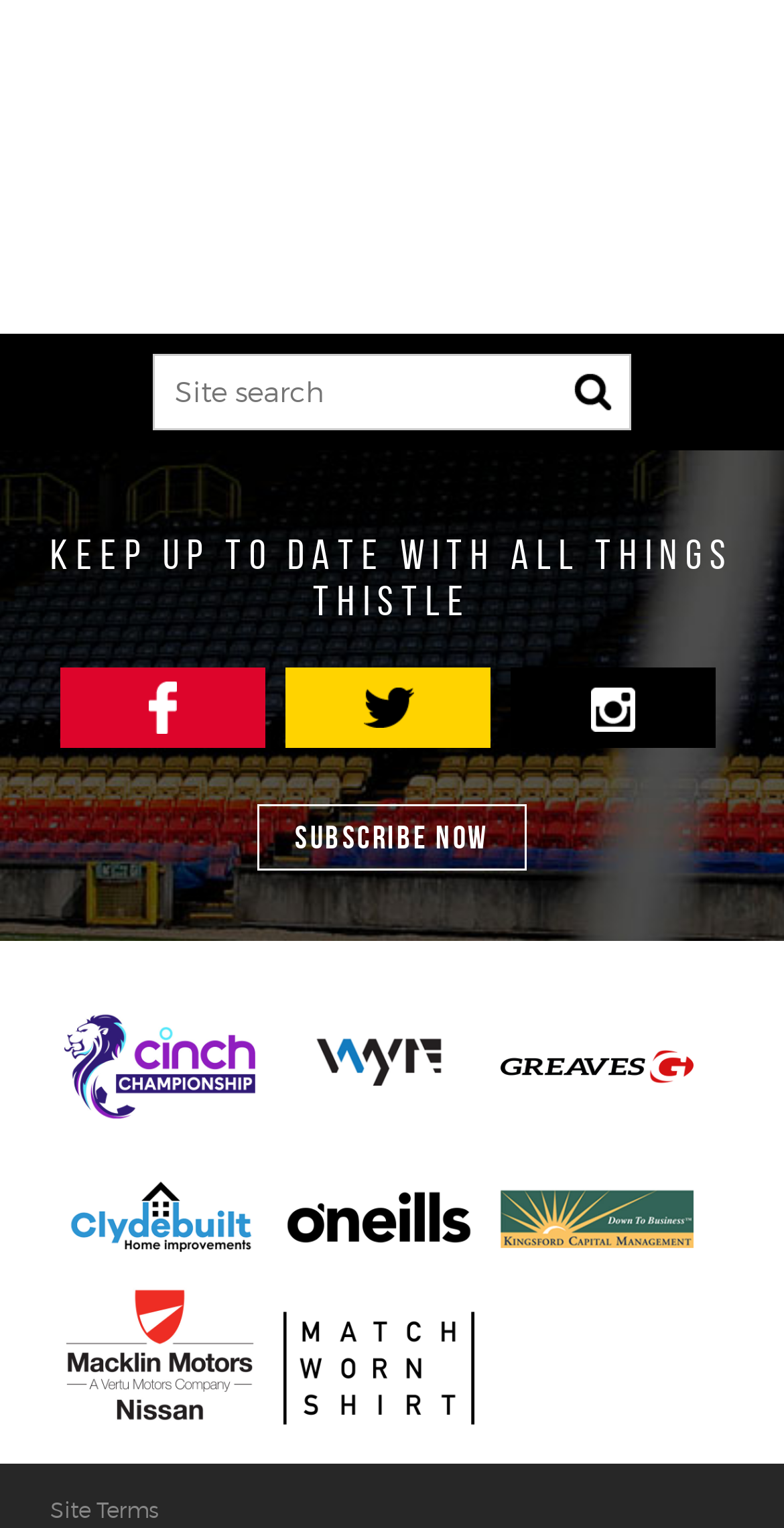Using the element description: "Subscribe Now", determine the bounding box coordinates. The coordinates should be in the format [left, top, right, bottom], with values between 0 and 1.

[0.328, 0.396, 0.672, 0.439]